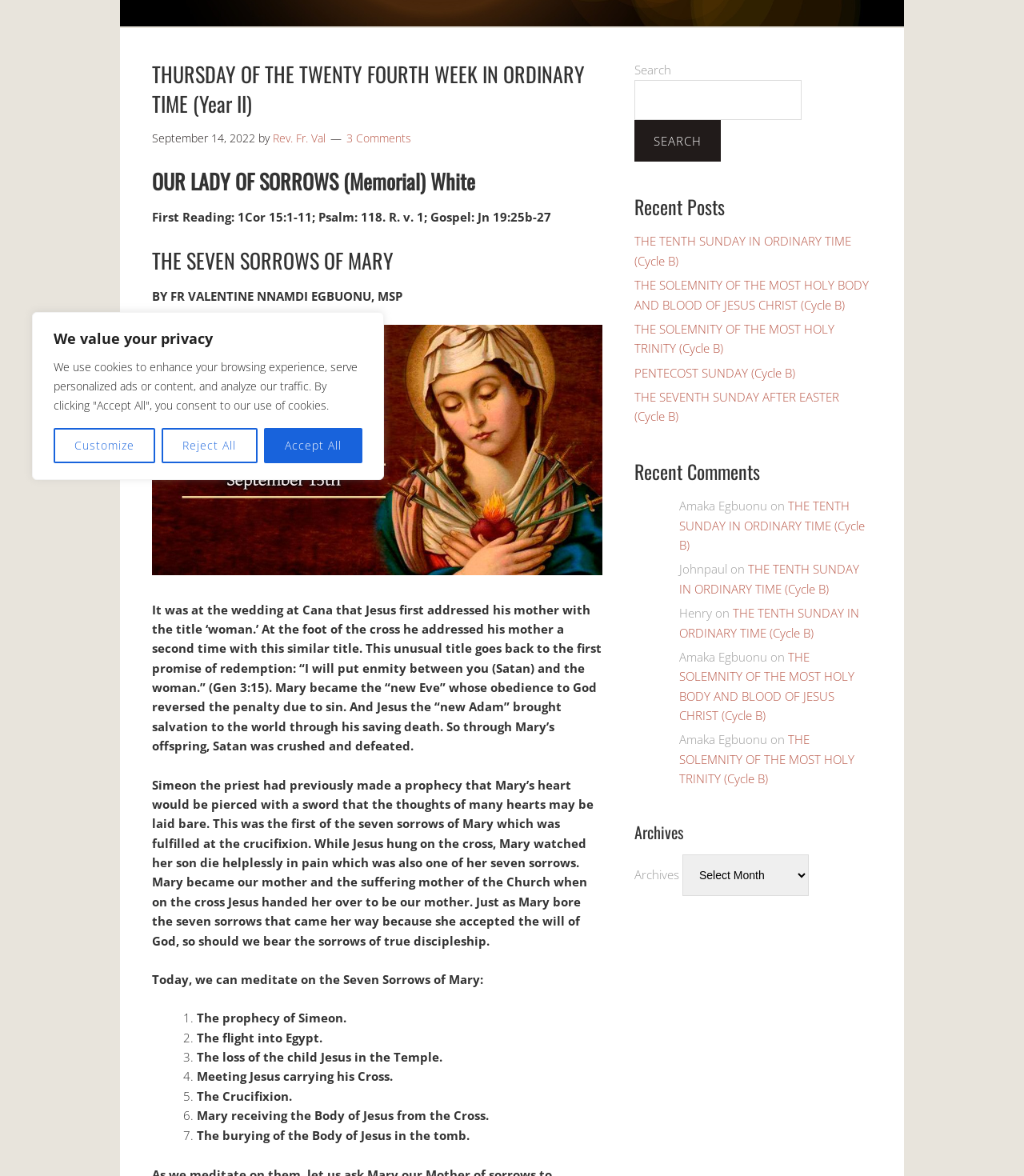Locate the bounding box coordinates for the element described below: "Customize". The coordinates must be four float values between 0 and 1, formatted as [left, top, right, bottom].

[0.052, 0.364, 0.152, 0.394]